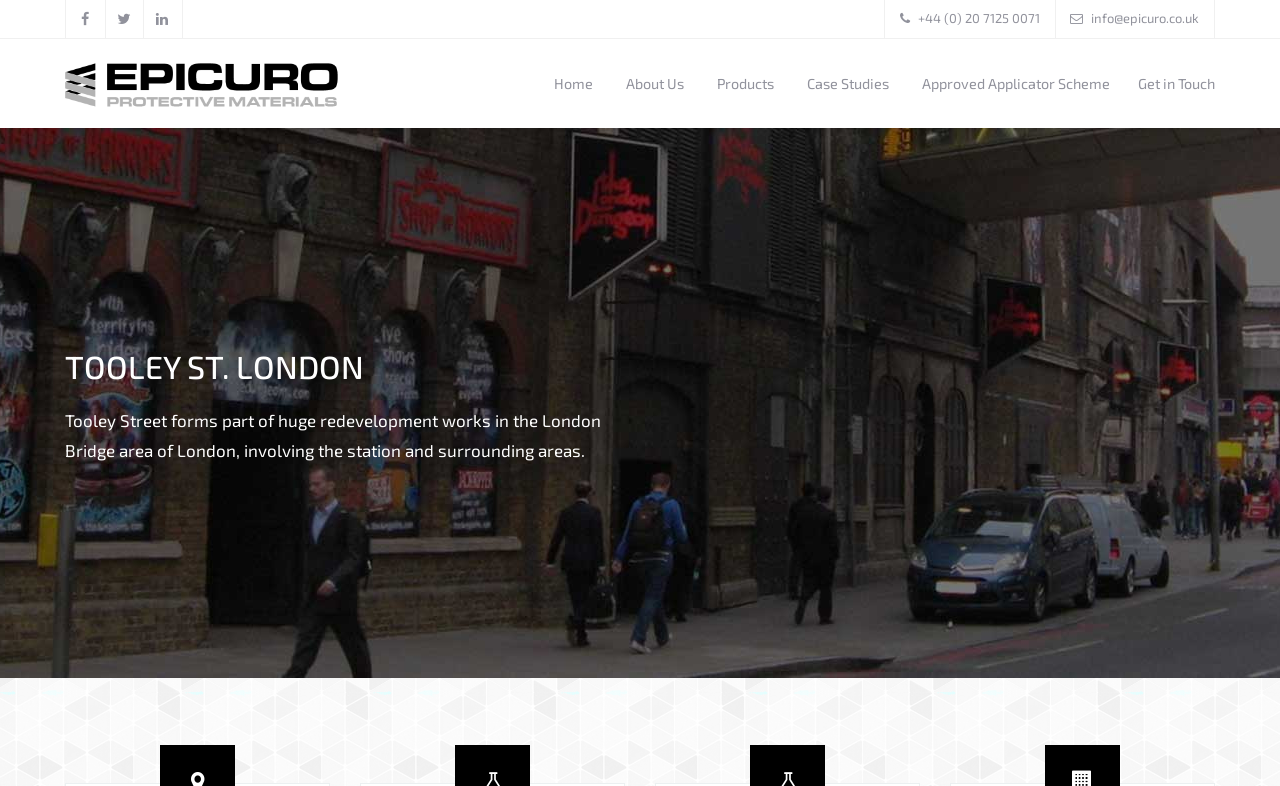What is the context of Tooley Street?
Please use the image to provide an in-depth answer to the question.

I found the context of Tooley Street by reading the static text below the heading, which mentions that Tooley Street forms part of huge redevelopment works in the London Bridge area of London, involving the station and surrounding areas.